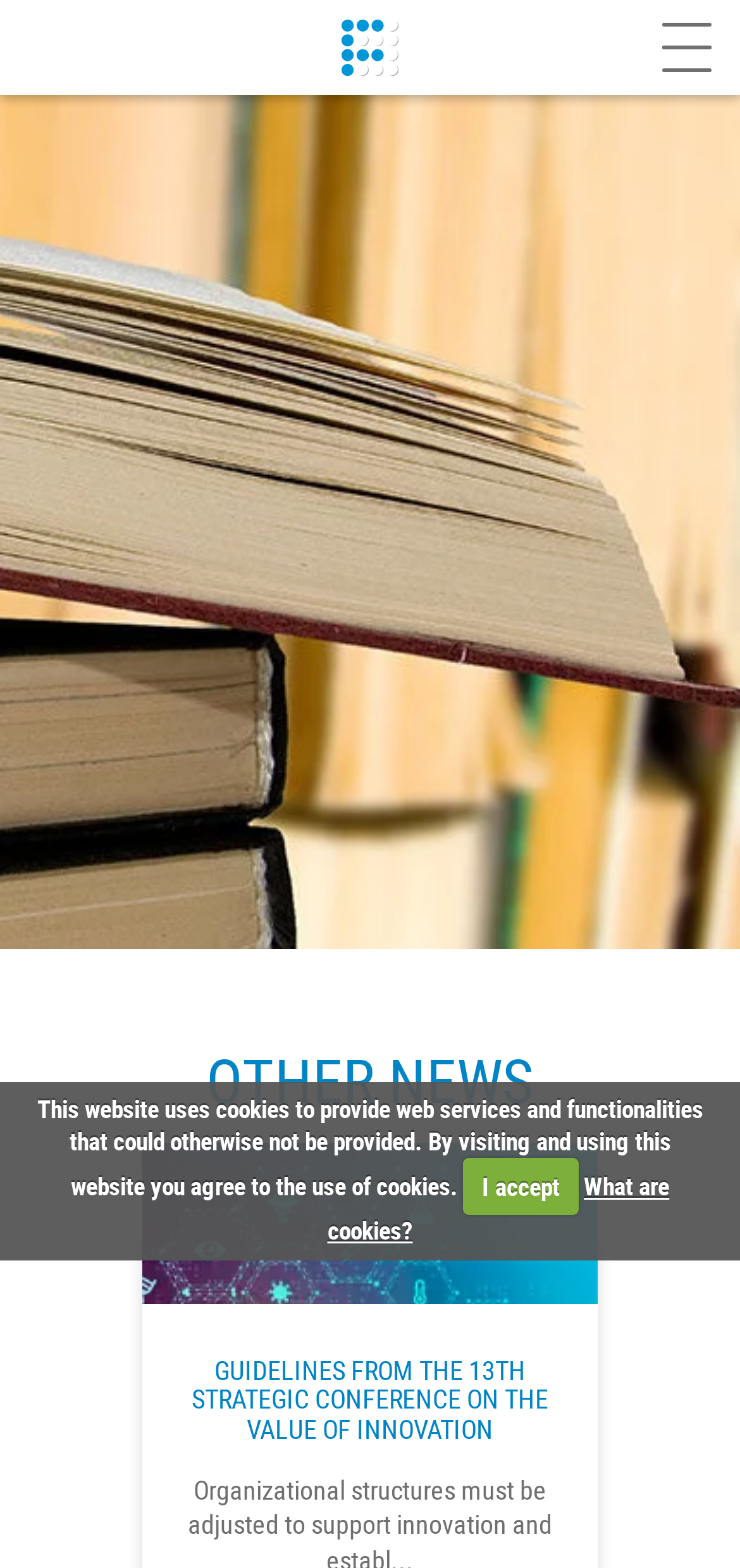Convey a detailed summary of the webpage, mentioning all key elements.

The webpage is about rules amending the prices of medicinal products for human use. At the top right corner, there is a small section about cookies, which includes a static text explaining the use of cookies on the website and two links, "I accept" and "What are cookies?", positioned side by side. 

Below the cookie section, there are two links, one with no text and the other labeled "FIRDPC", accompanied by a small image of the same name, aligned to the left. 

The main content of the webpage is divided into two sections. On the left side, there is a section titled "OTHER NEWS". On the right side, there is a section with a heading that mentions guidelines from the 13th Strategic Conference on the Value of Innovation.